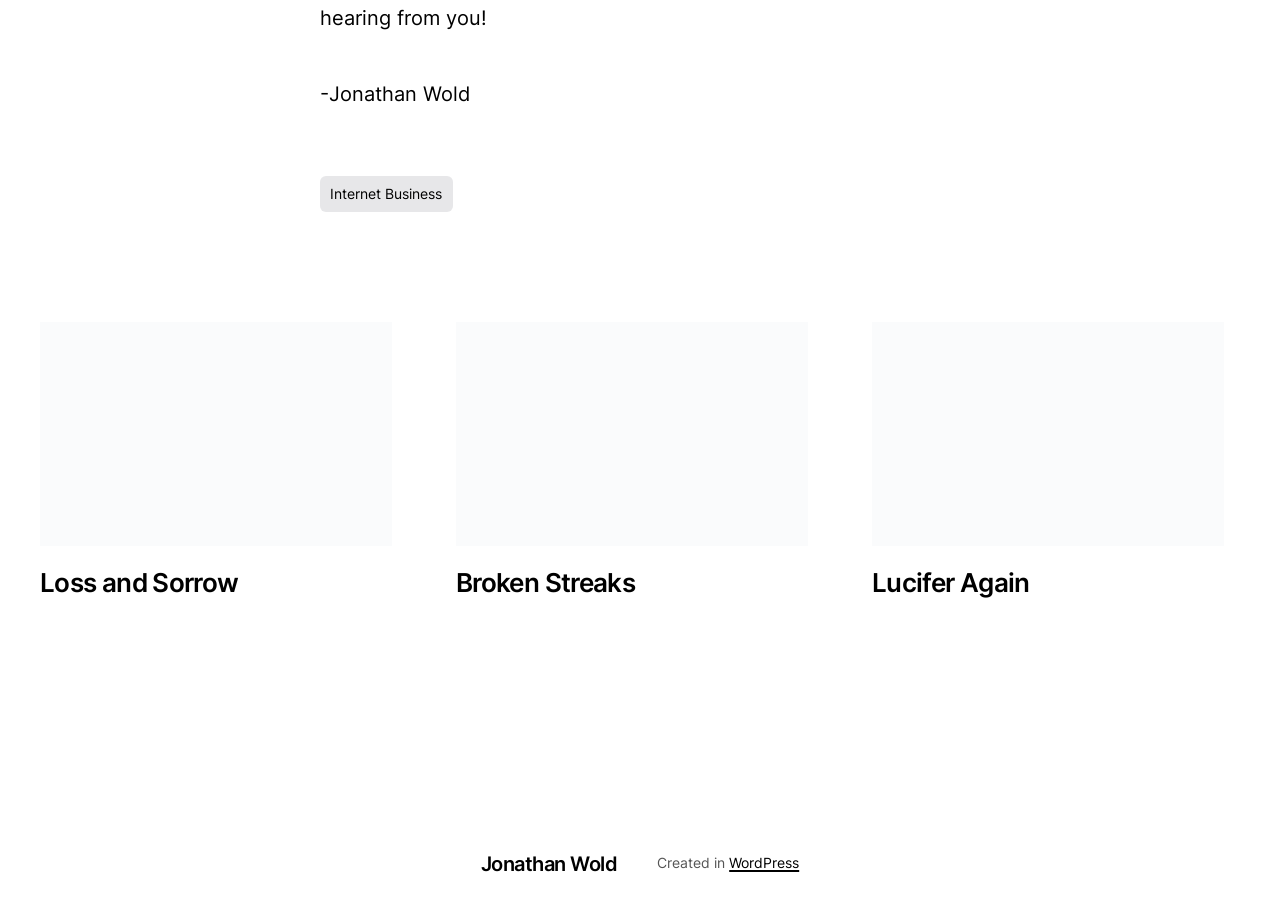Please look at the image and answer the question with a detailed explanation: What is the layout of the book titles?

The book titles are arranged in three columns, with each column containing a figure element with a link and an image, and a heading element with the book title text.